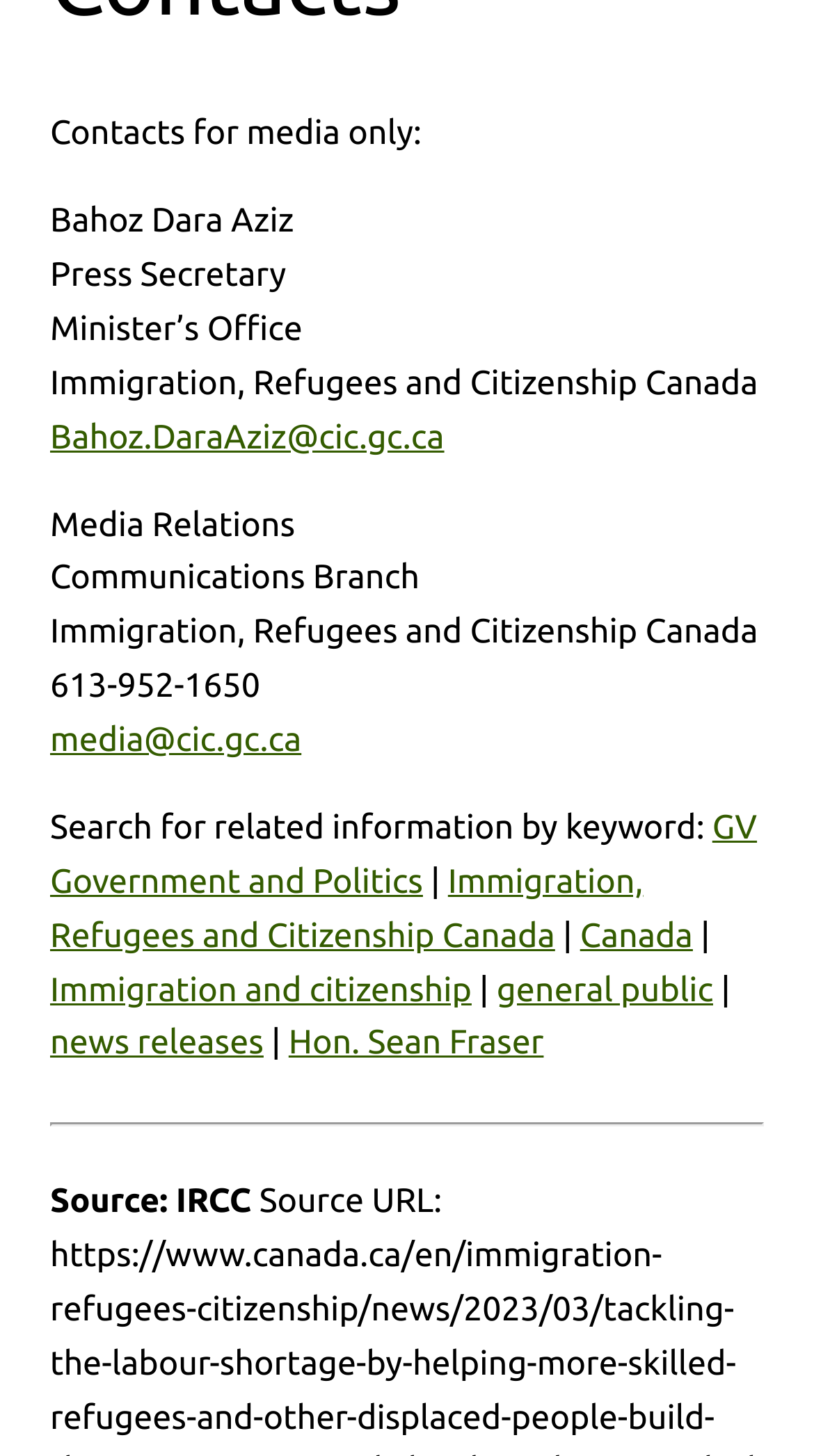Please find the bounding box coordinates for the clickable element needed to perform this instruction: "explore Ocean City".

None